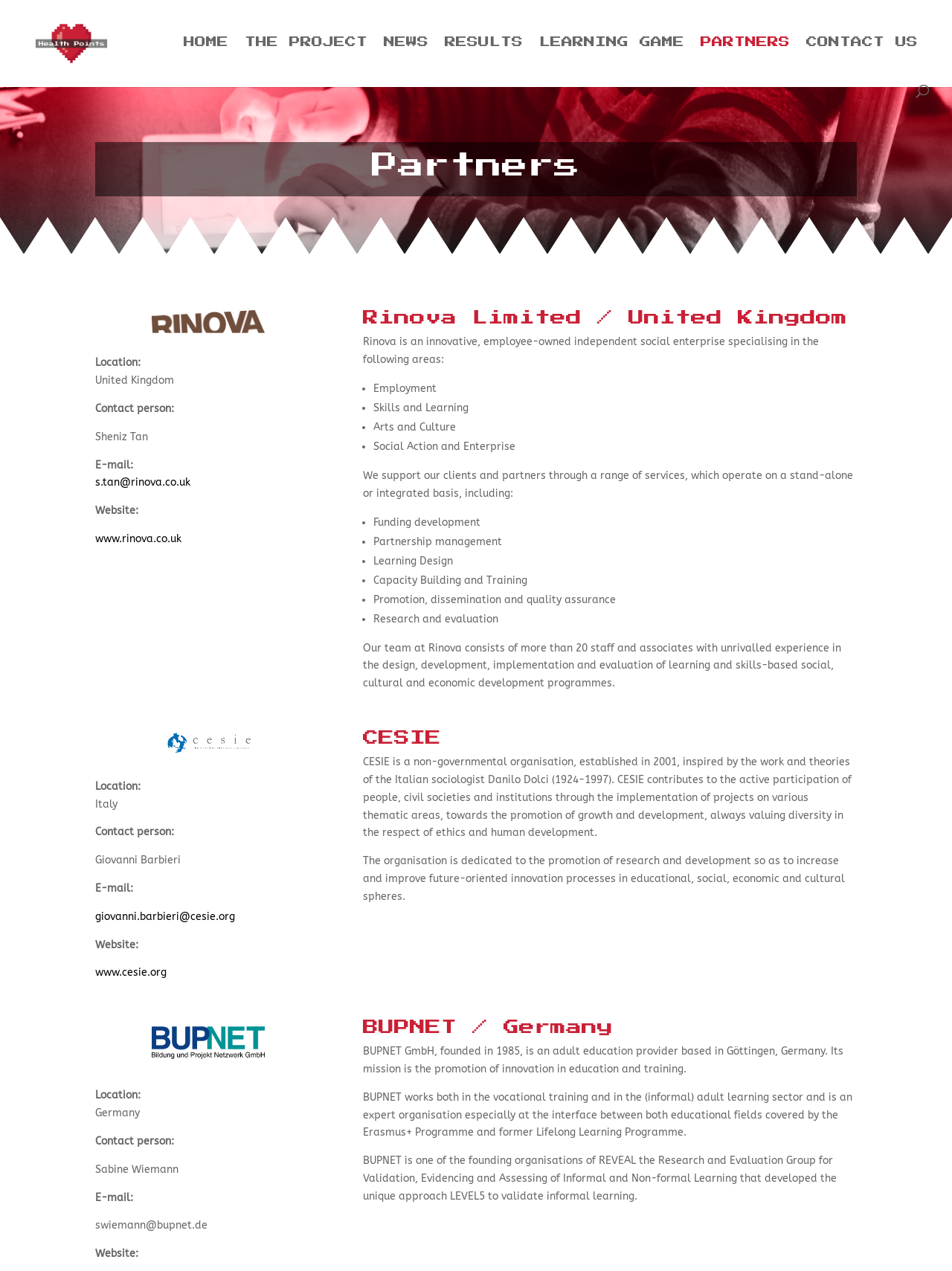Use the information in the screenshot to answer the question comprehensively: What is the name of the first partner?

The first partner is mentioned in the heading 'Rinova Limited / United Kingdom' which is located at the top of the page, and it is also mentioned in the text 'Rinova is an innovative, employee-owned independent social enterprise...'.